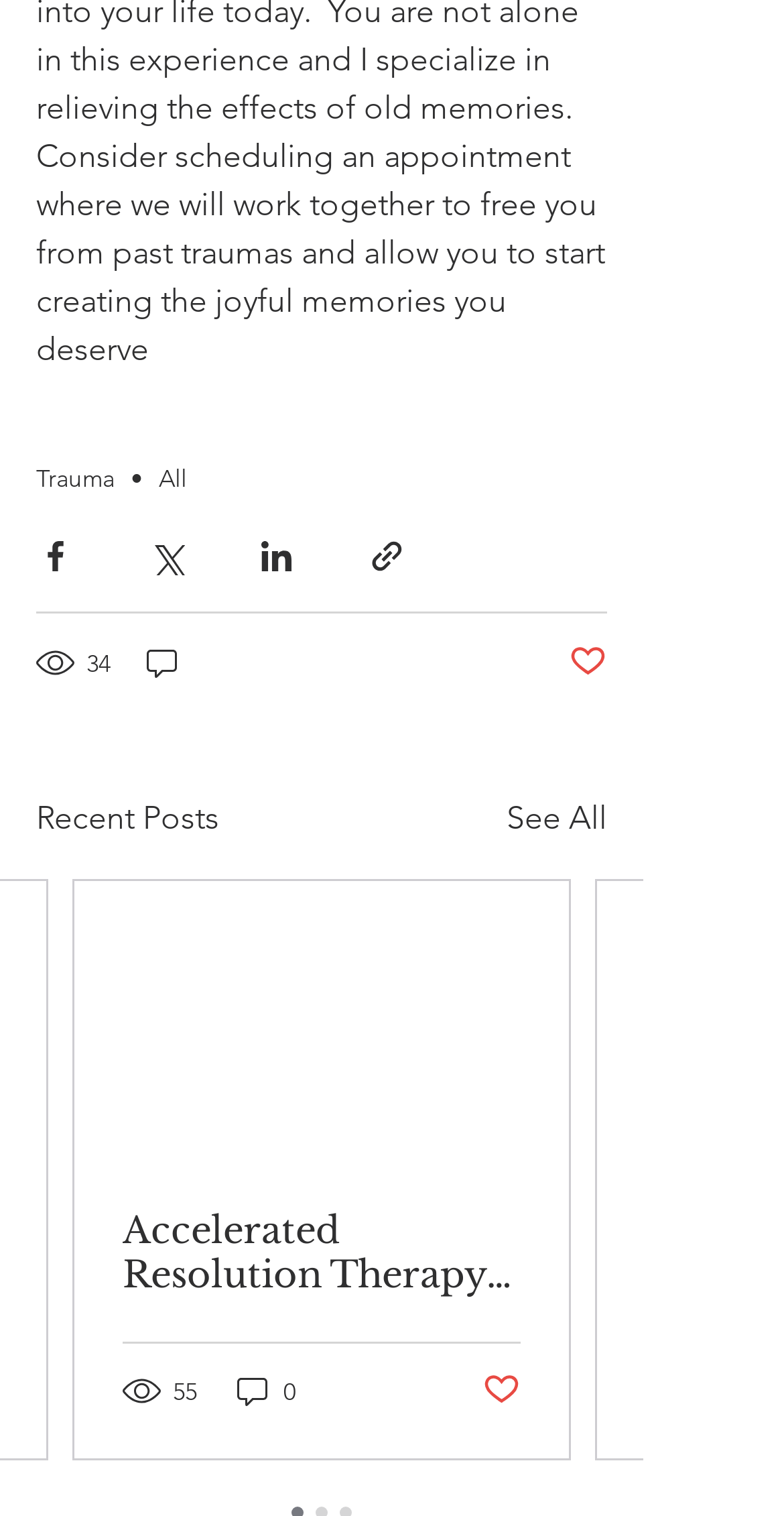Point out the bounding box coordinates of the section to click in order to follow this instruction: "Click on the 'Trauma' link".

[0.046, 0.306, 0.146, 0.326]